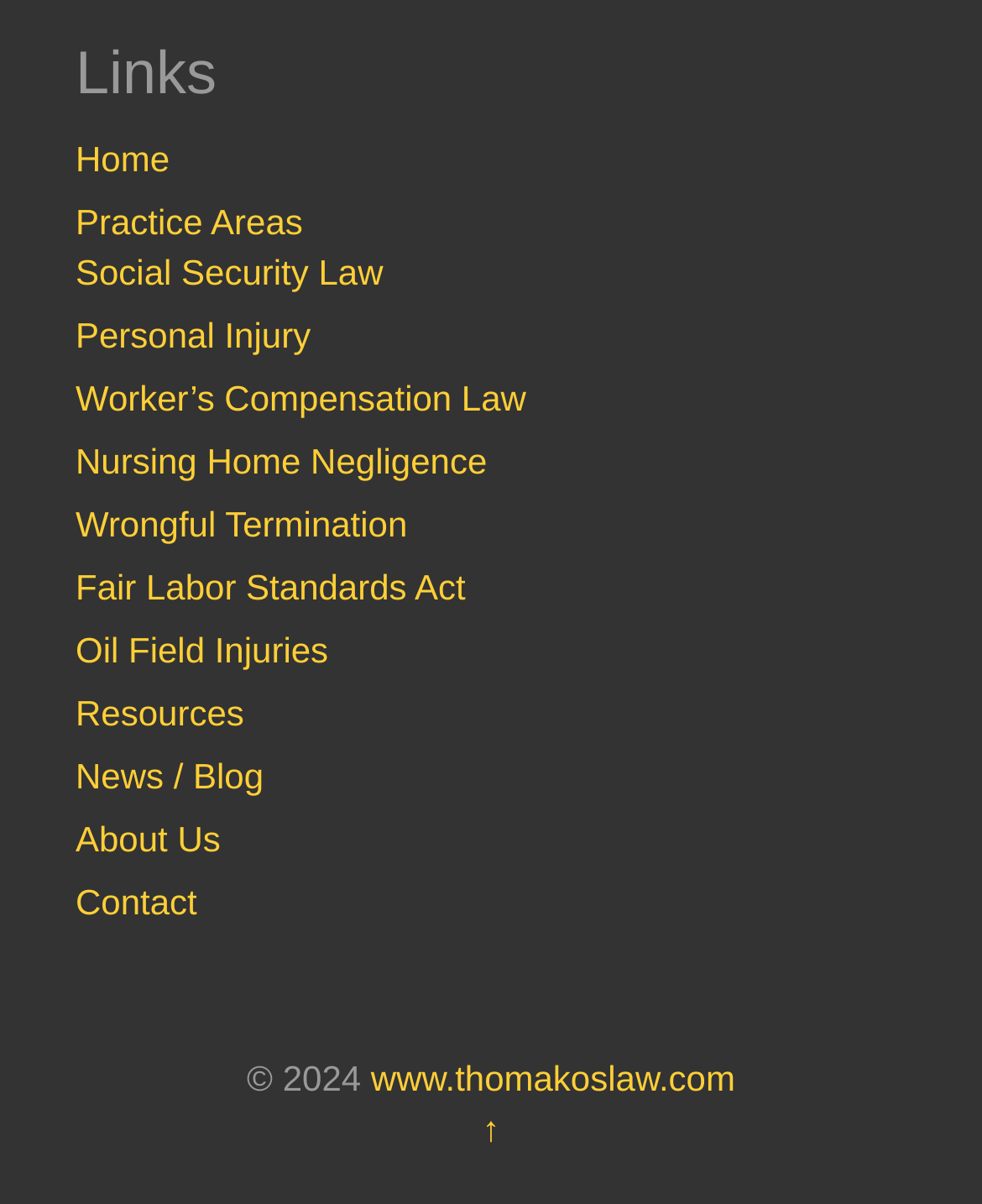Answer the following query with a single word or phrase:
What is the URL of the website?

www.thomakoslaw.com